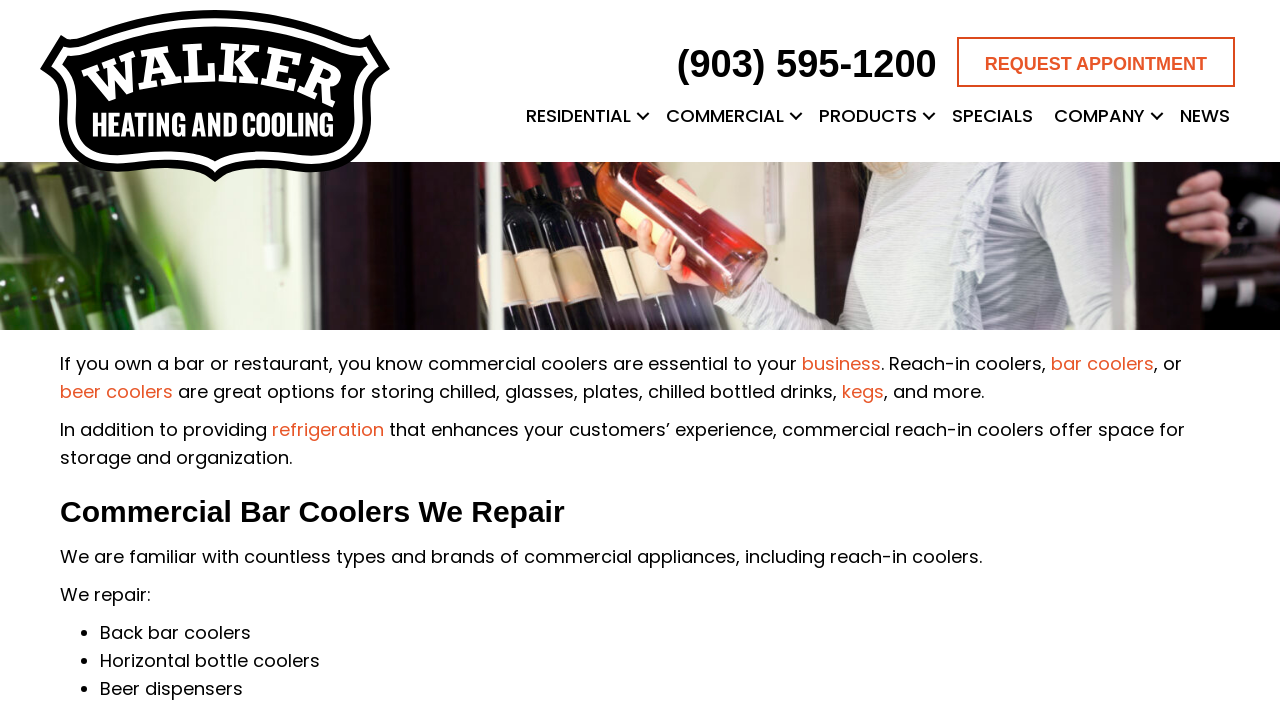Use a single word or phrase to answer the question: What is the benefit of commercial reach-in coolers?

Enhances customer experience